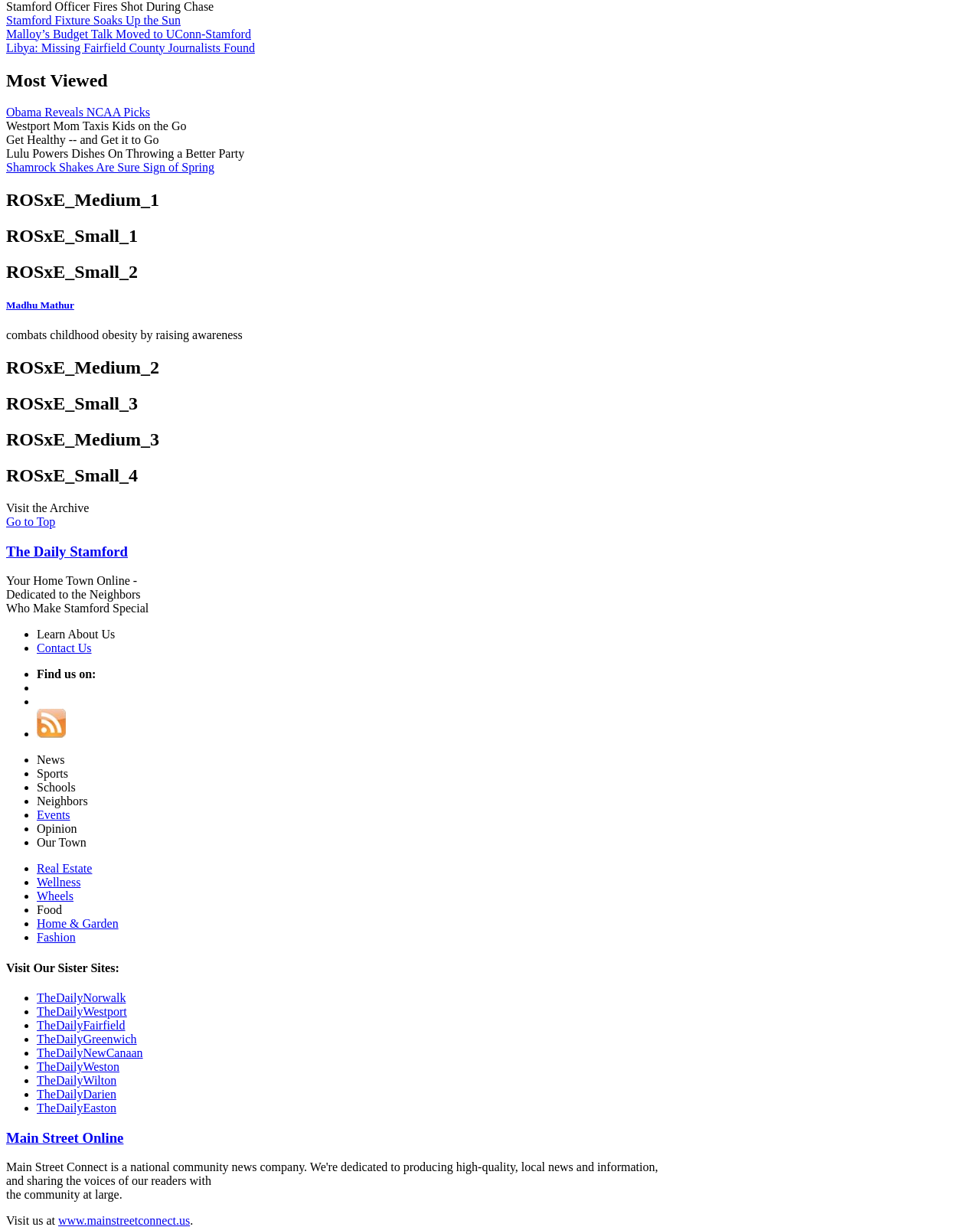What are the sister sites of The Daily Stamford?
Offer a detailed and exhaustive answer to the question.

I determined the answer by looking at the heading element with the text 'Visit Our Sister Sites:' and the list of links below it, which are likely to be the sister sites of The Daily Stamford.